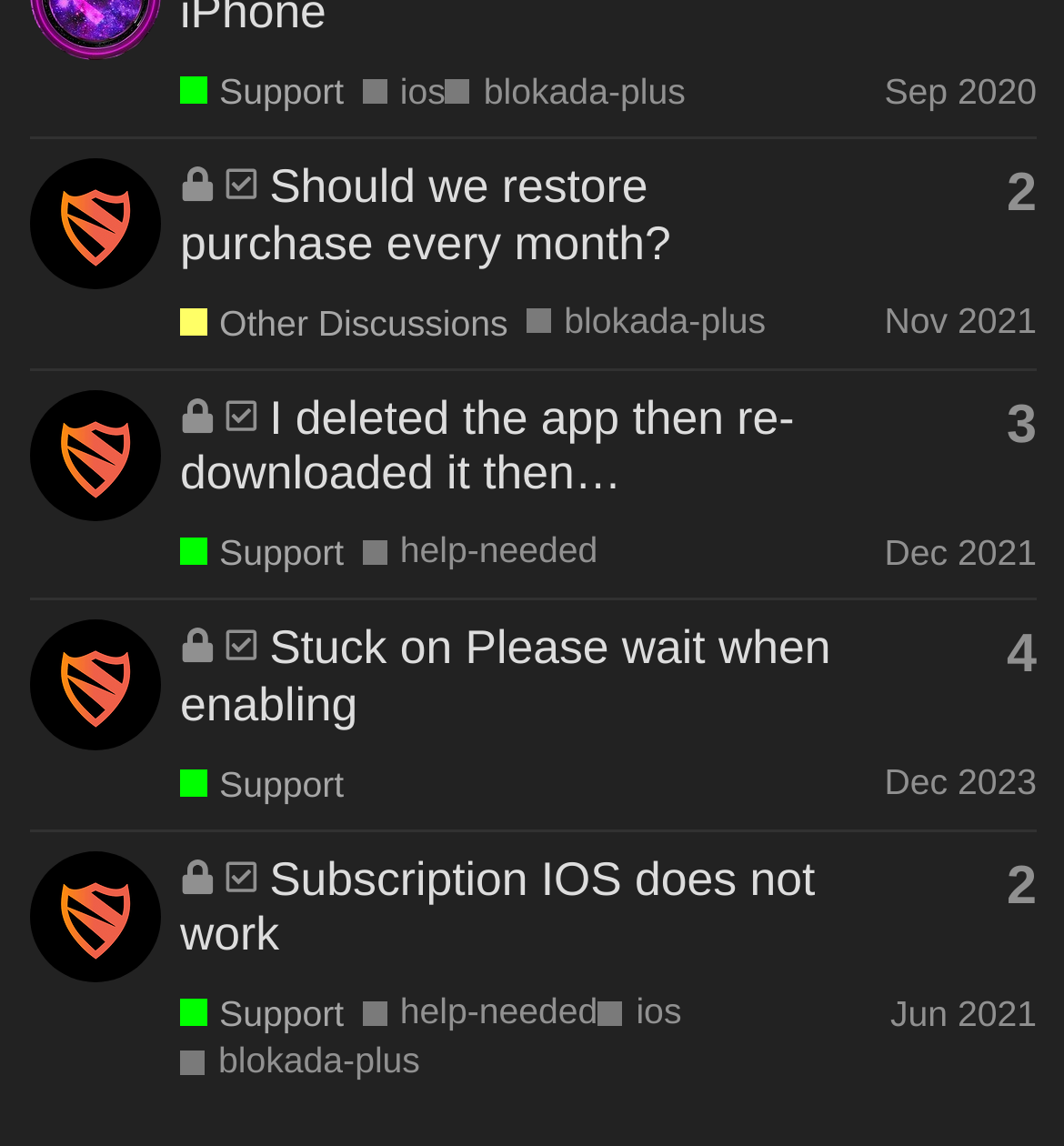Find and indicate the bounding box coordinates of the region you should select to follow the given instruction: "View the topic 'Should we restore purchase every month?'".

[0.169, 0.138, 0.631, 0.235]